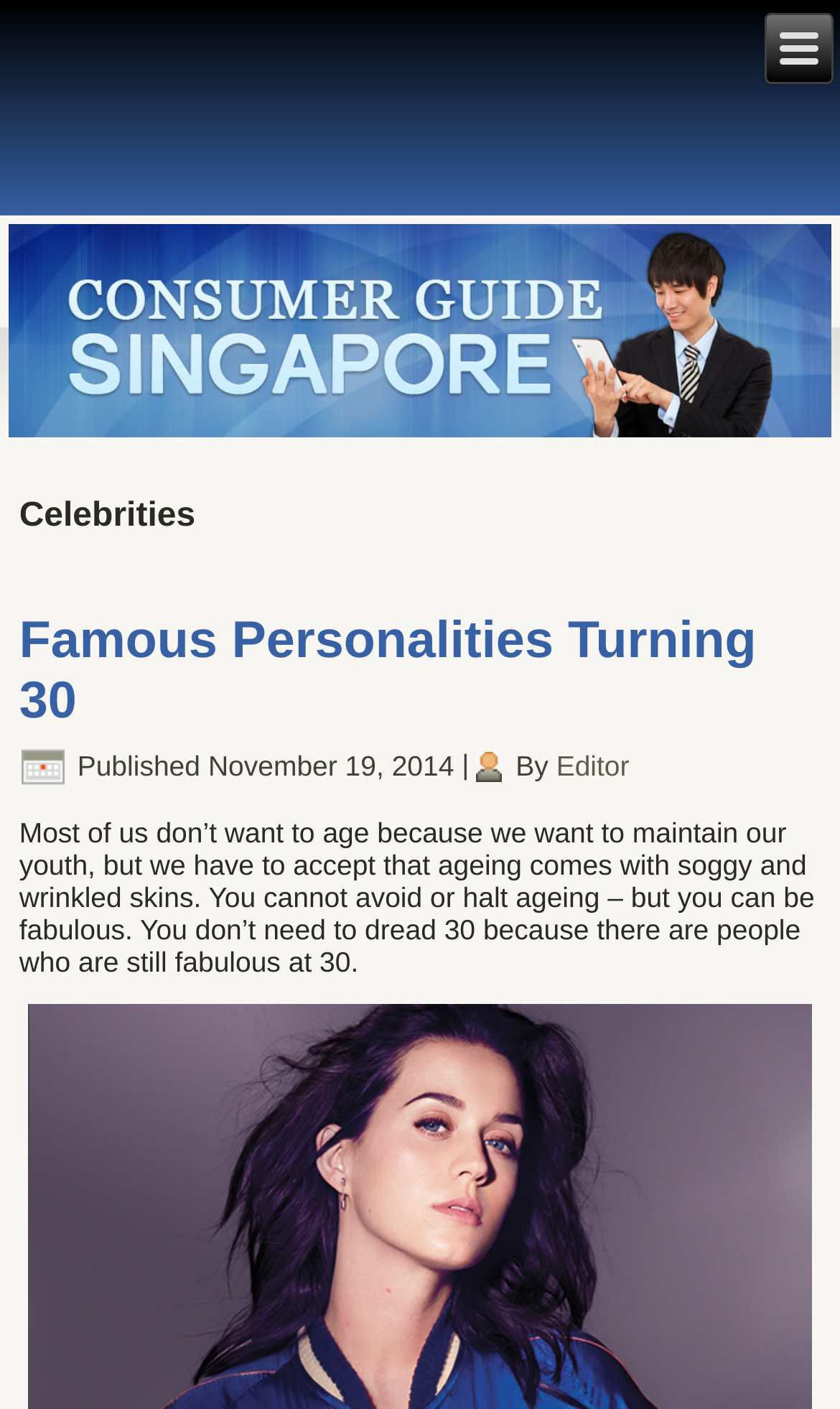What is the topic of the article?
Answer the question based on the image using a single word or a brief phrase.

Celebrities